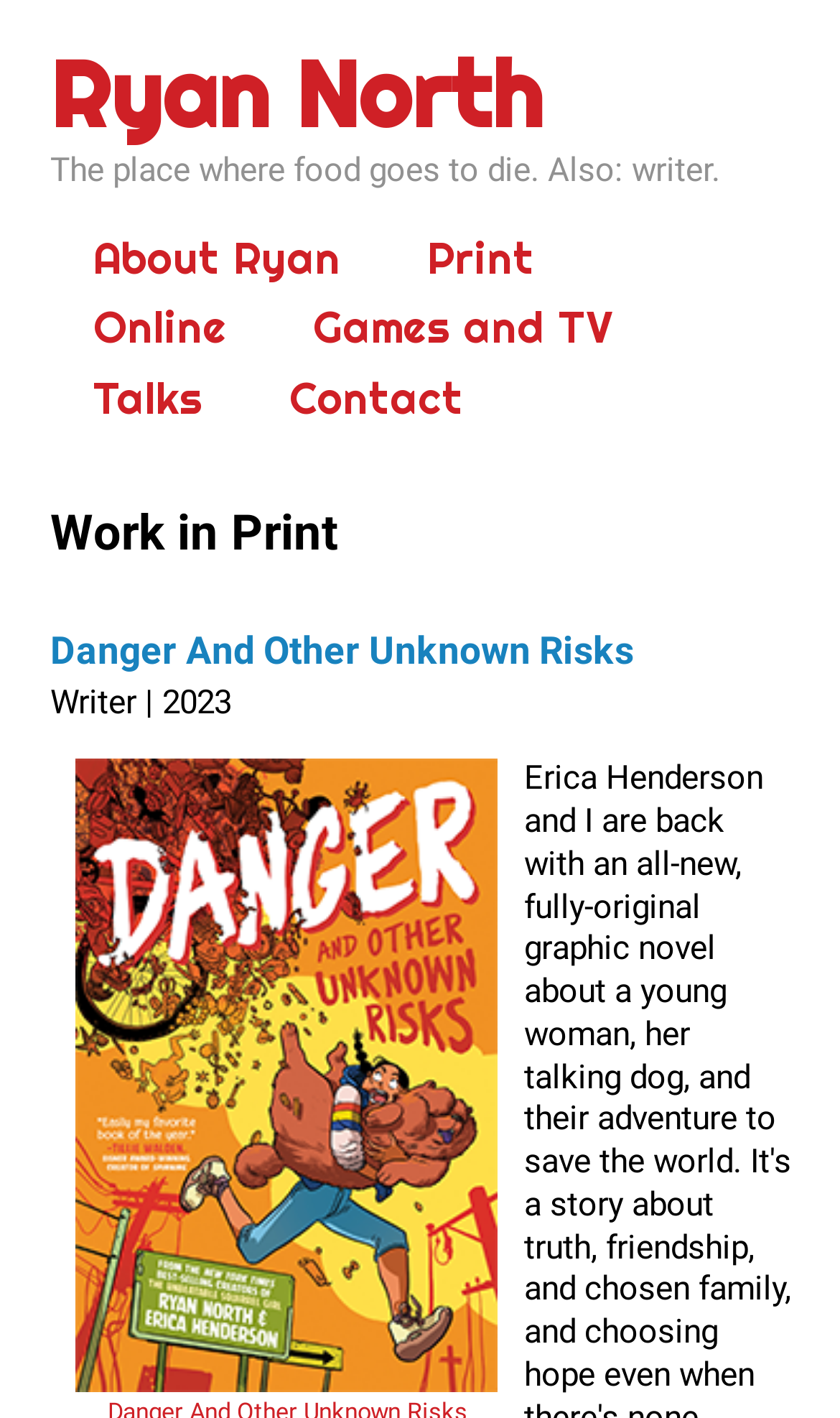Please identify the bounding box coordinates of the element that needs to be clicked to execute the following command: "Contact us". Provide the bounding box using four float numbers between 0 and 1, formatted as [left, top, right, bottom].

None